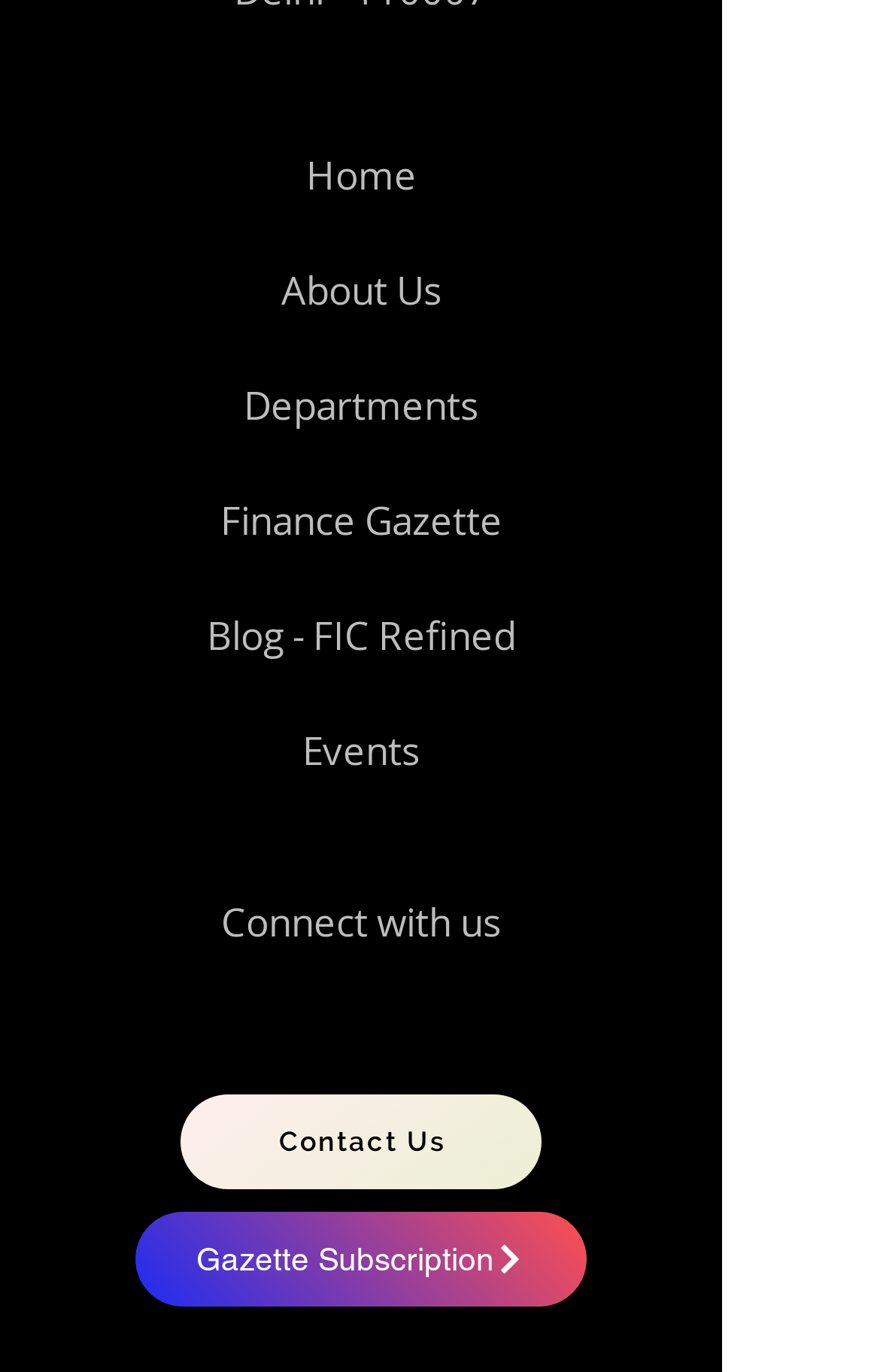Please find and report the bounding box coordinates of the element to click in order to perform the following action: "read about us". The coordinates should be expressed as four float numbers between 0 and 1, in the format [left, top, right, bottom].

[0.319, 0.192, 0.501, 0.23]